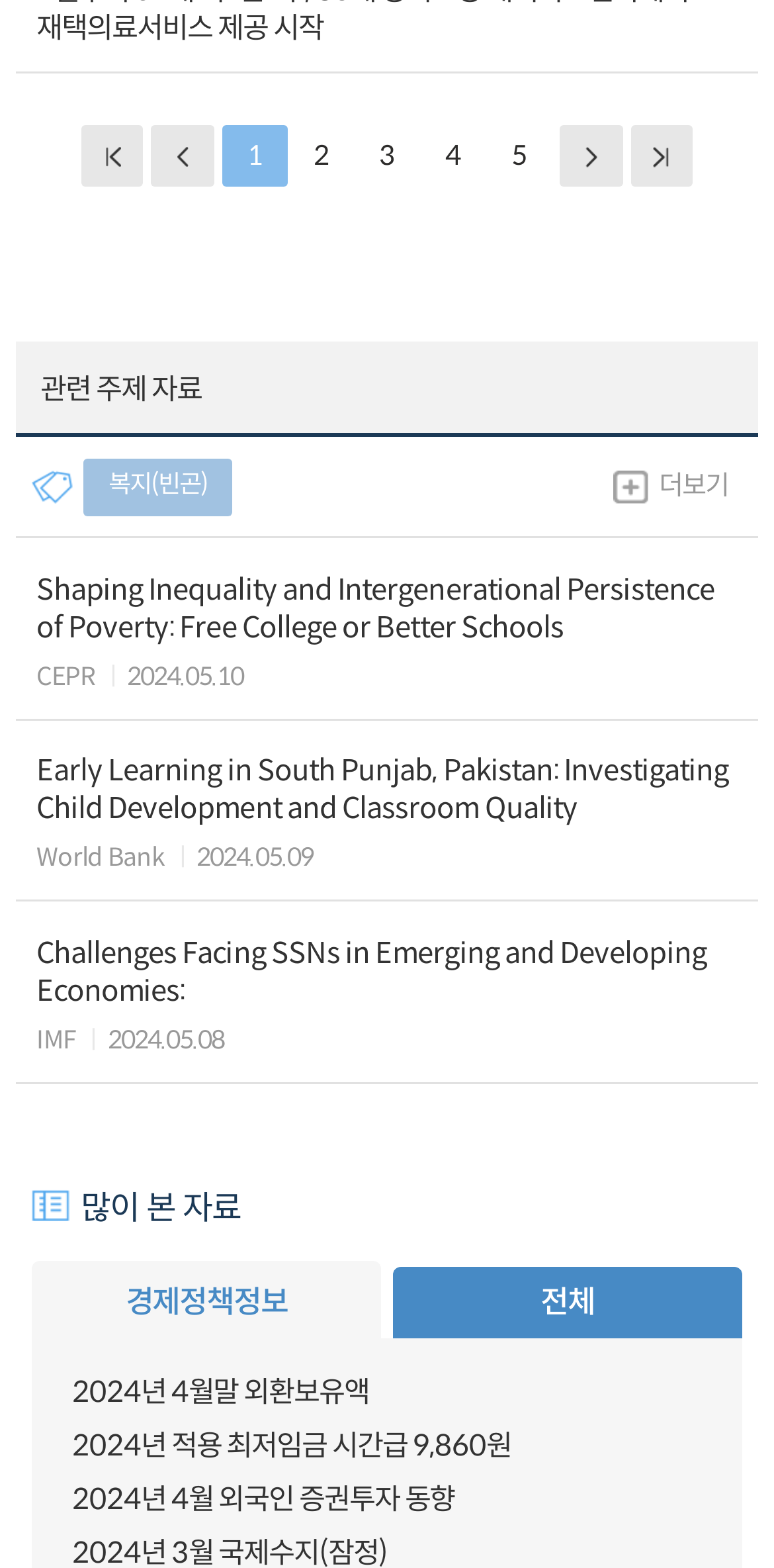What is the topic of the first article?
Answer the question with as much detail as you can, using the image as a reference.

The first article is titled 'Shaping Inequality and Intergenerational Persistence of Poverty: Free College or Better Schools CEPR ㅣ2024.05.10', which suggests that the topic is related to poverty.